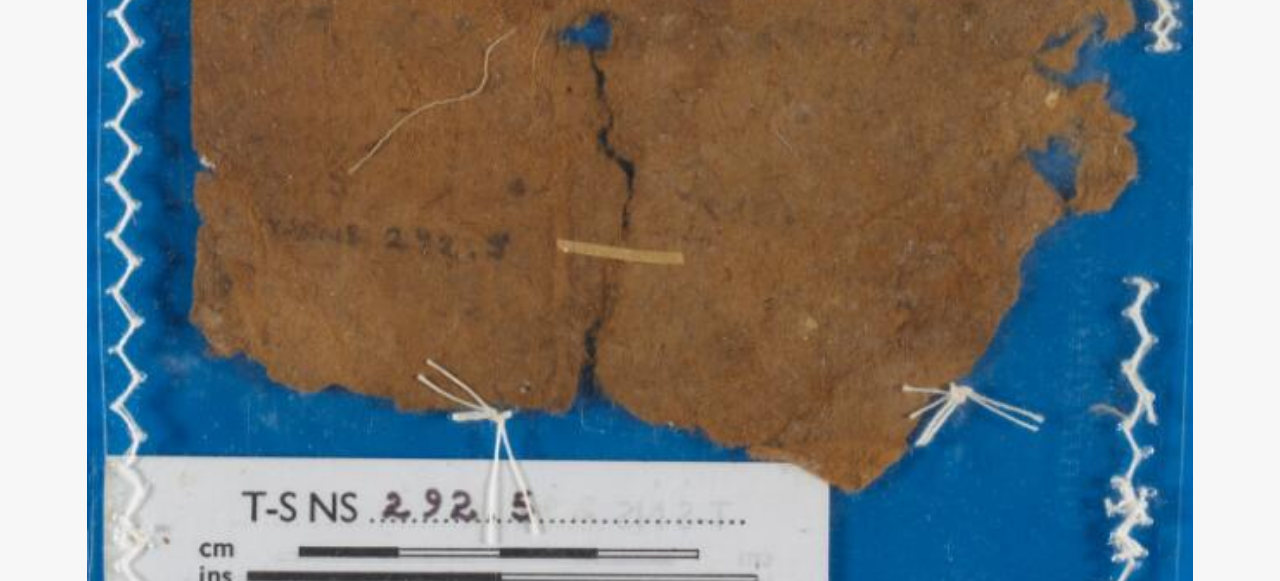Locate the bounding box coordinates of the element I should click to achieve the following instruction: "Visit the Princeton Geniza Lab homepage".

[0.665, 0.384, 0.804, 0.539]